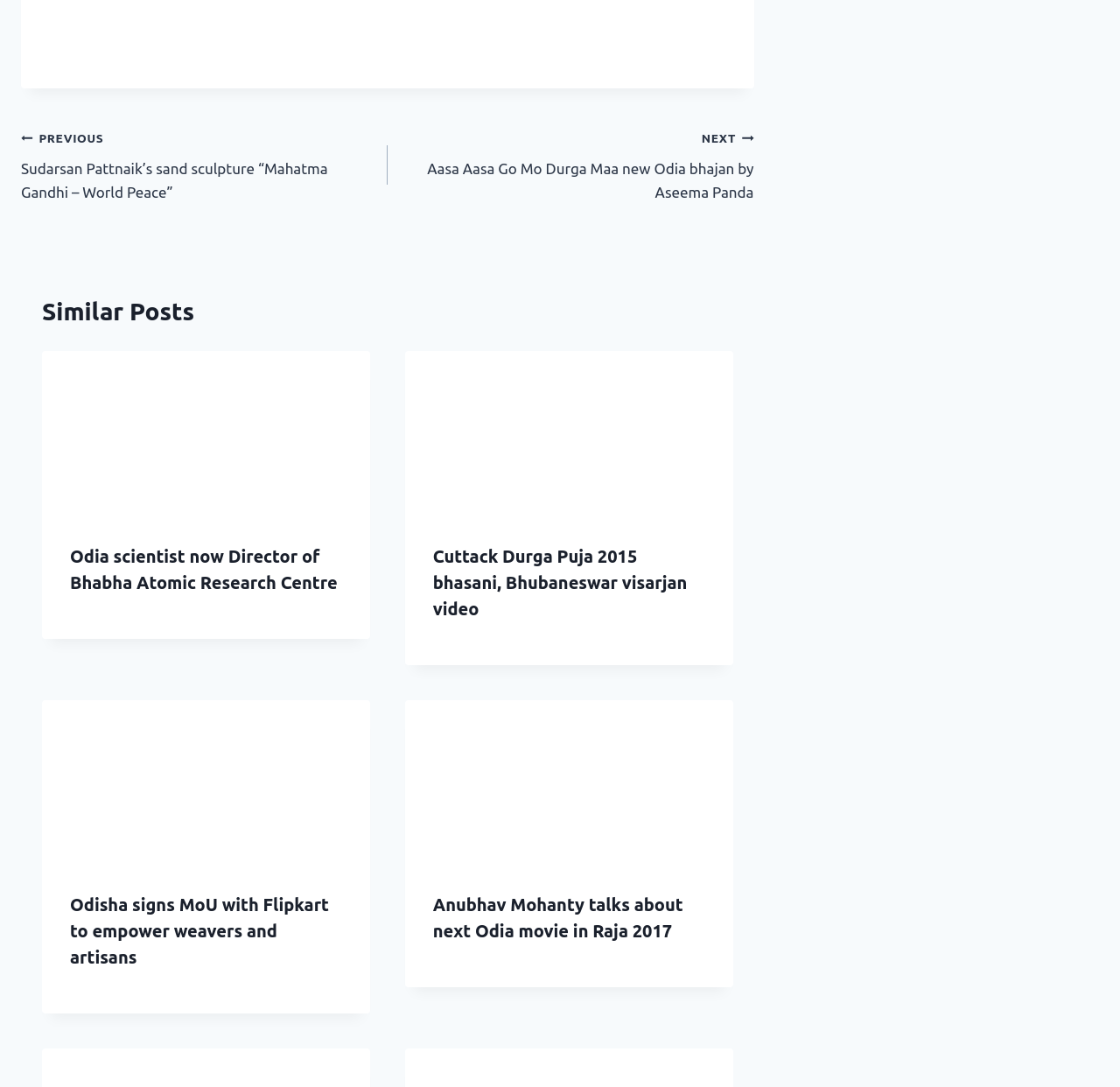Identify the bounding box coordinates of the section to be clicked to complete the task described by the following instruction: "Click on the 'PREVIOUS Sudarsan Pattnaik’s sand sculpture “Mahatma Gandhi – World Peace”' link". The coordinates should be four float numbers between 0 and 1, formatted as [left, top, right, bottom].

[0.019, 0.115, 0.346, 0.188]